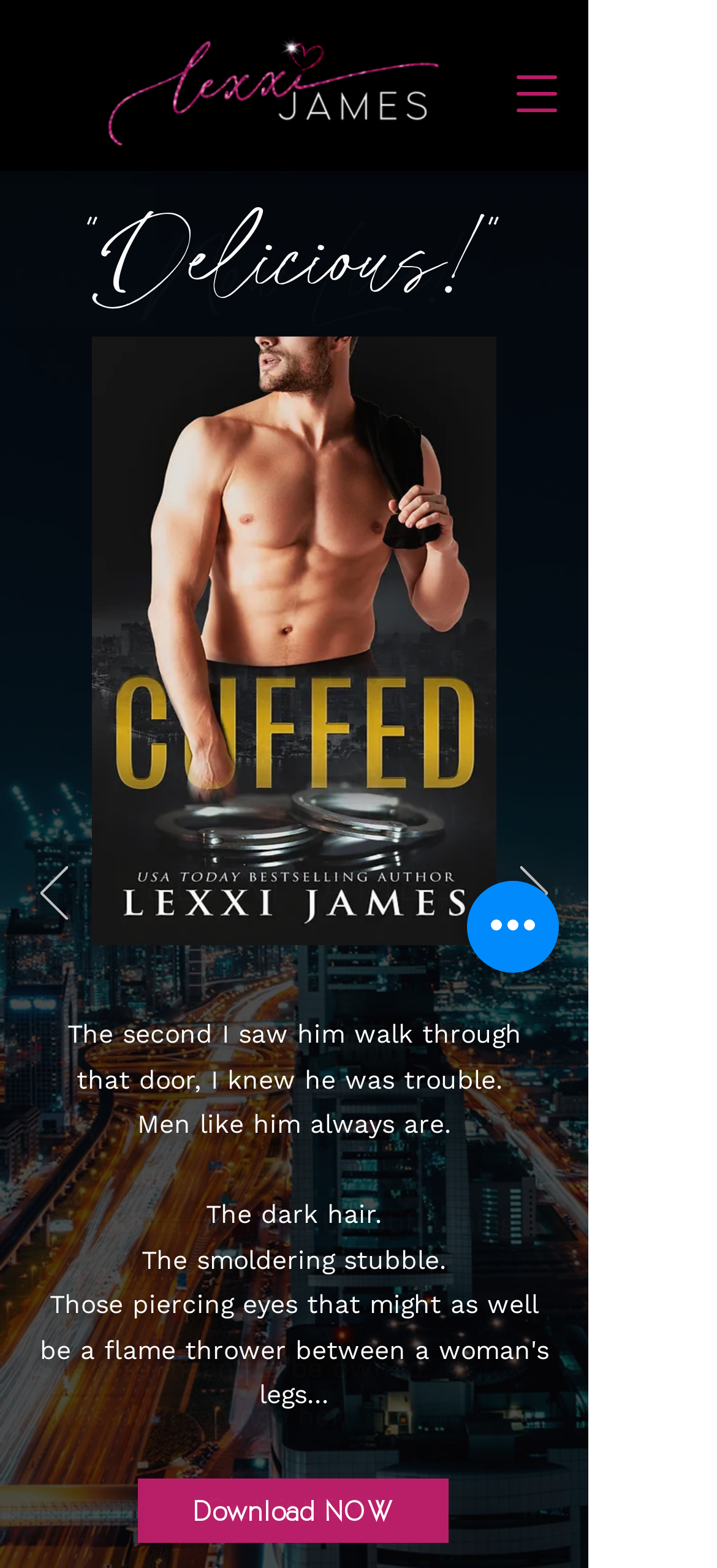Determine the bounding box coordinates for the UI element matching this description: "parent_node: Now Live! aria-label="Next"".

[0.726, 0.552, 0.764, 0.59]